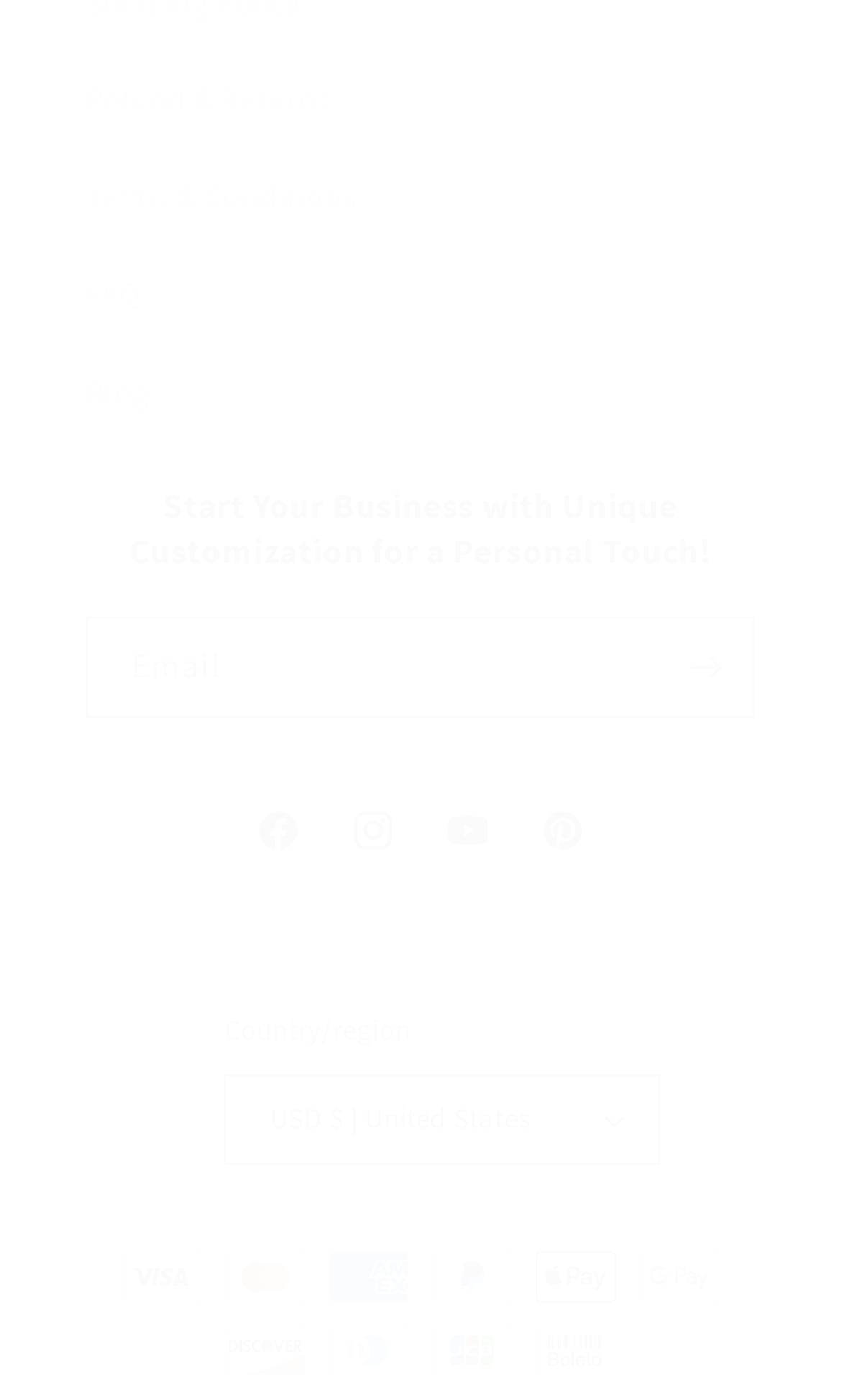Kindly determine the bounding box coordinates for the area that needs to be clicked to execute this instruction: "view sitemap".

None